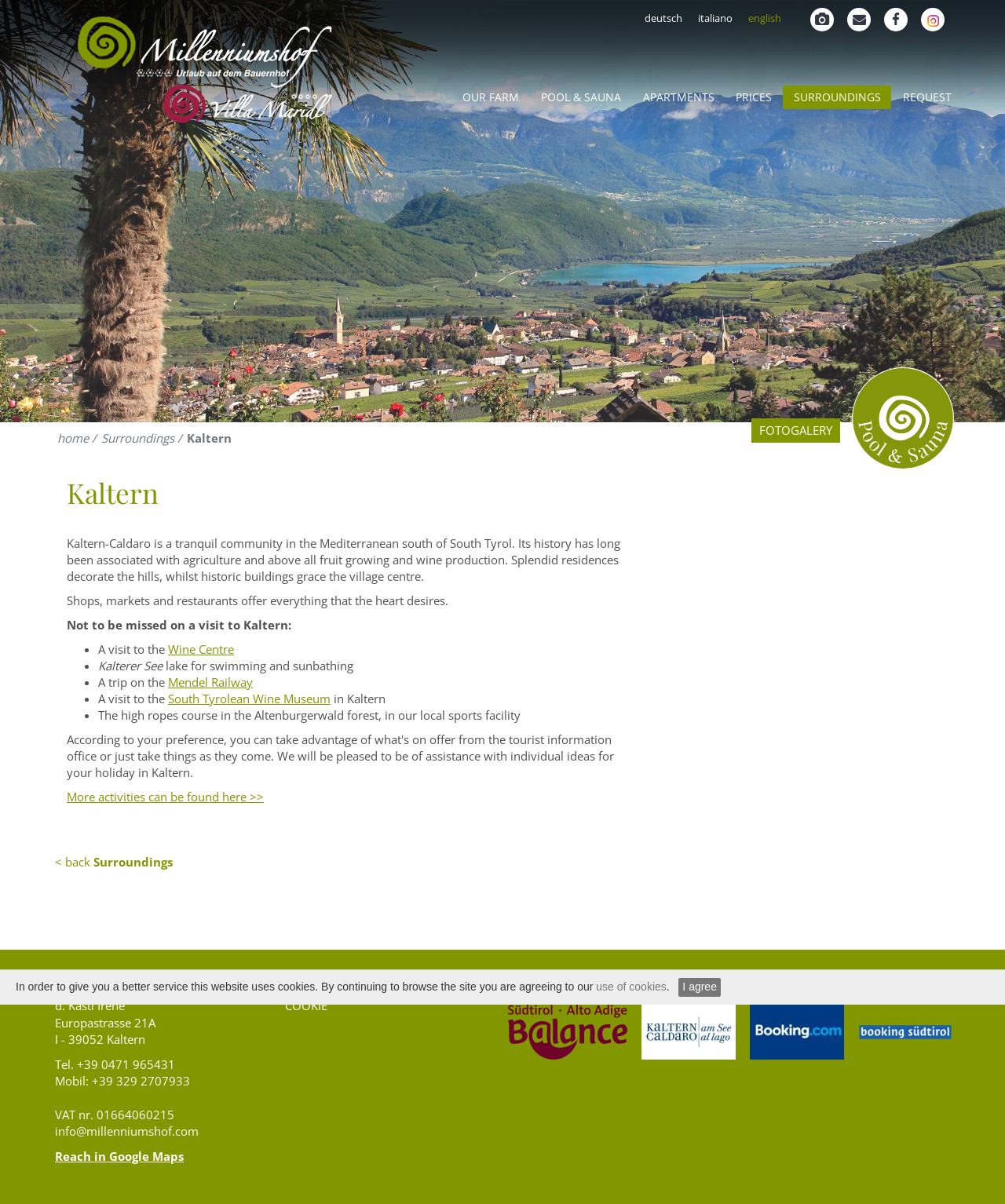Specify the bounding box coordinates of the element's area that should be clicked to execute the given instruction: "Visit the FOTOGALERY page". The coordinates should be four float numbers between 0 and 1, i.e., [left, top, right, bottom].

[0.748, 0.347, 0.836, 0.368]